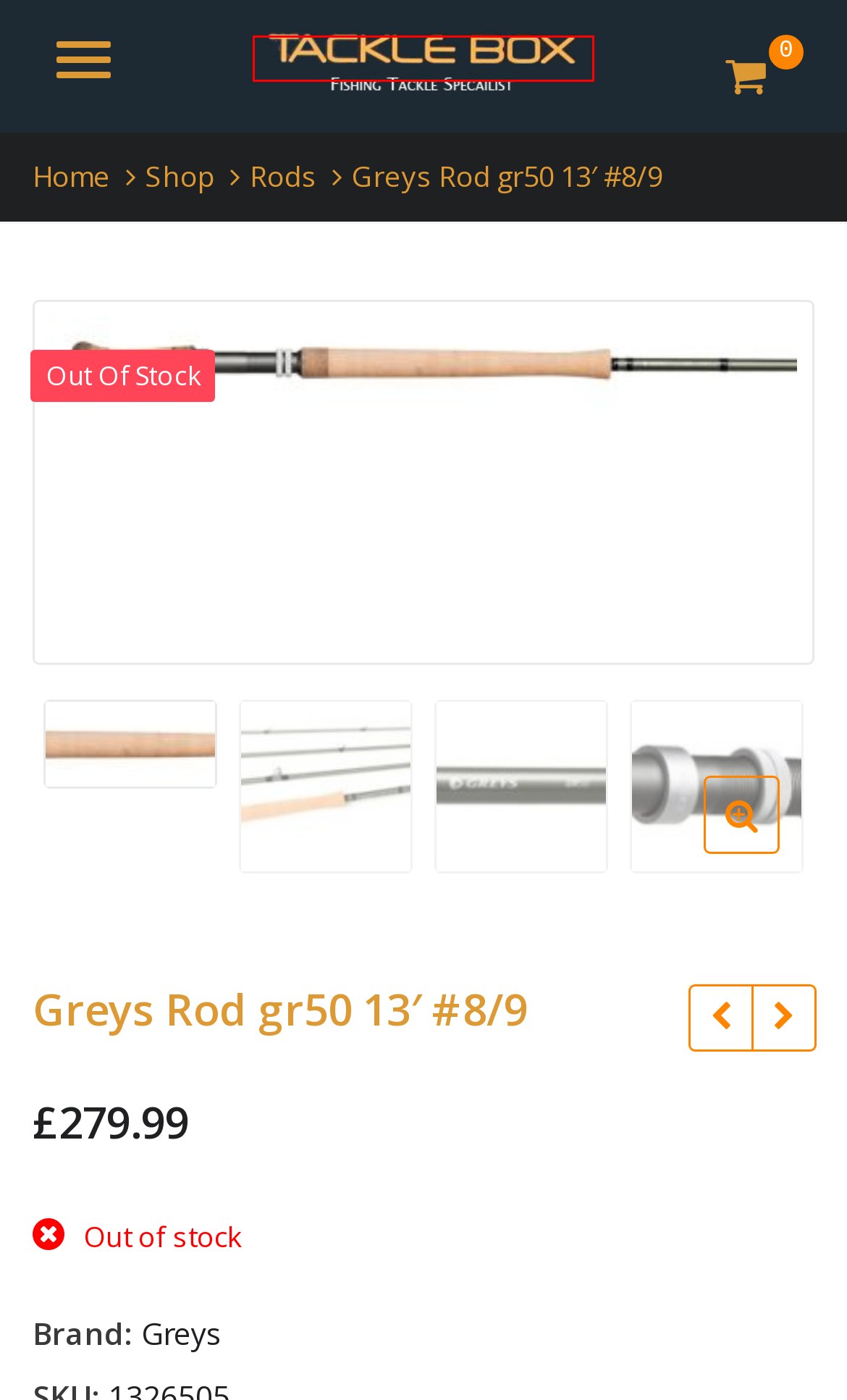Look at the given screenshot of a webpage with a red rectangle bounding box around a UI element. Pick the description that best matches the new webpage after clicking the element highlighted. The descriptions are:
A. Shop - Tackle Box Uk- Woodley
B. Carp Archives - Tackle Box Uk- Woodley
C. Cart - Tackle Box Uk- Woodley
D. Greys Archives - Tackle Box Uk- Woodley
E. Tackle box - Tackle Box Uk- Woodley
F. Rods Archives - Tackle Box Uk- Woodley
G. Greys Gr70 comp special 967 (powerlux) - Tackle Box Uk- Woodley
H. Greys Rod gr50 6' #3 - Tackle Box Uk- Woodley

E